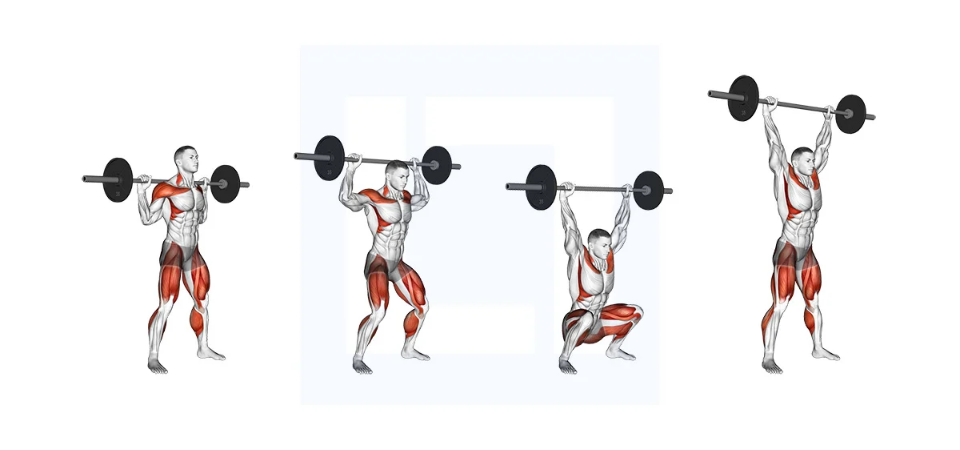What muscle groups are targeted in the Barbell Snatch Balance exercise?
Make sure to answer the question with a detailed and comprehensive explanation.

The Barbell Snatch Balance exercise targets key muscle groups including the front deltoids, glutes, hamstrings, quadriceps, and side deltoids, making it a comprehensive workout for improving overall strength and coordination.